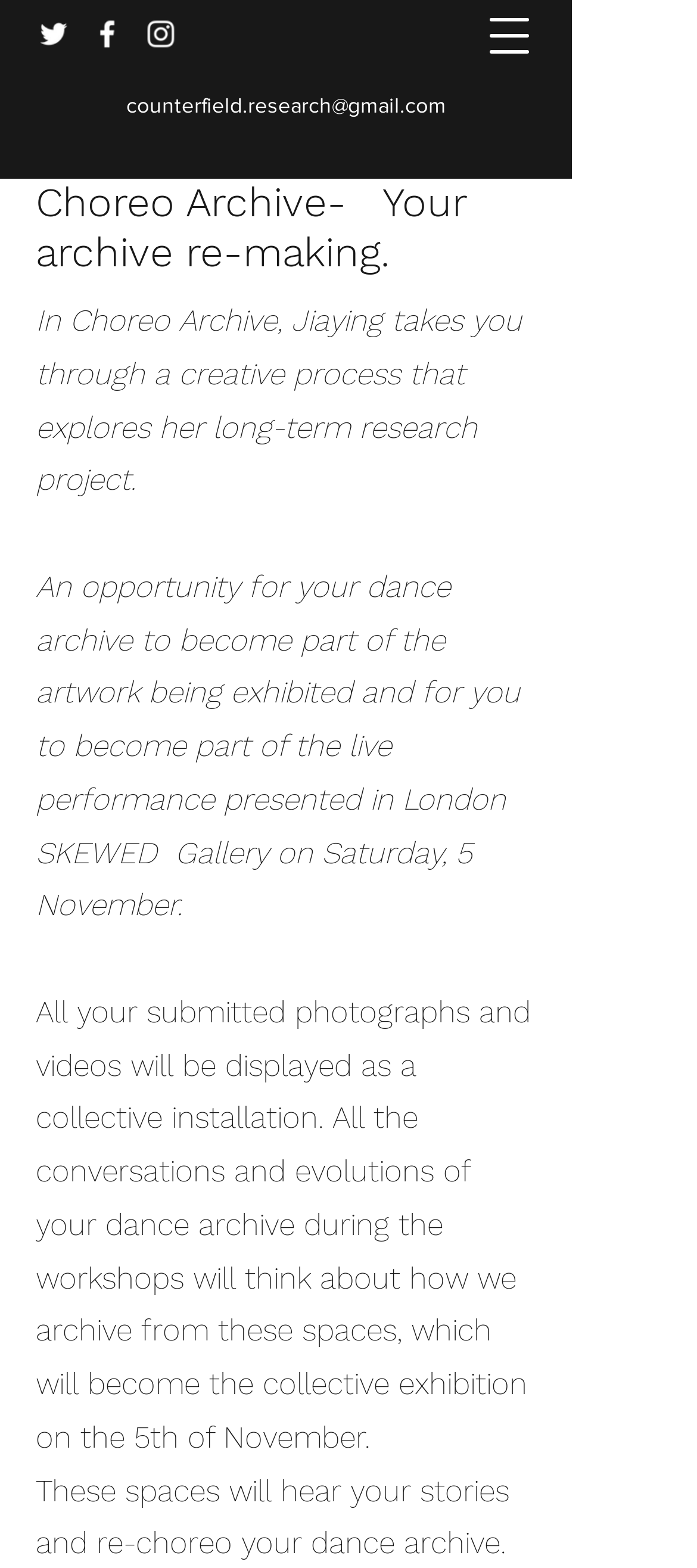Determine the bounding box coordinates in the format (top-left x, top-left y, bottom-right x, bottom-right y). Ensure all values are floating point numbers between 0 and 1. Identify the bounding box of the UI element described by: parent_node: counterfield.research@gmail.com aria-label="Open navigation menu"

[0.679, 0.0, 0.782, 0.046]